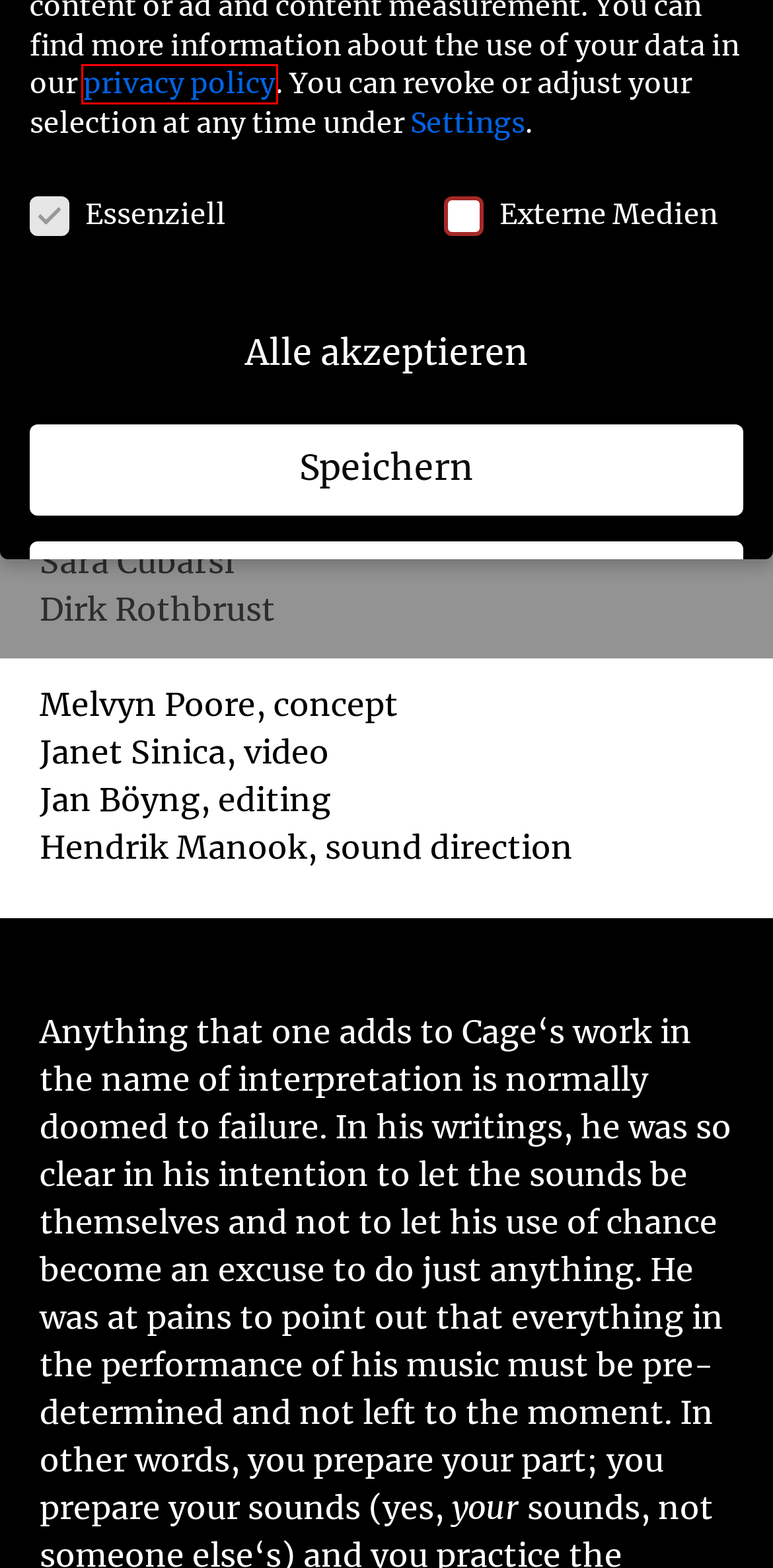You are looking at a webpage screenshot with a red bounding box around an element. Pick the description that best matches the new webpage after interacting with the element in the red bounding box. The possible descriptions are:
A. Privacy | Ensemble Musikfabrik
B. Legal notice | Ensemble Musikfabrik
C. WordPress Cookie Plugin to comply with the GDPR & ePrivacy
D. Donate | Ensemble Musikfabrik
E. Login | Ensemble Musikfabrik
F. Newsletter | Ensemble Musikfabrik
G. Ensemble | Ensemble Musikfabrik
H. Werke | Ensemble Musikfabrik

A